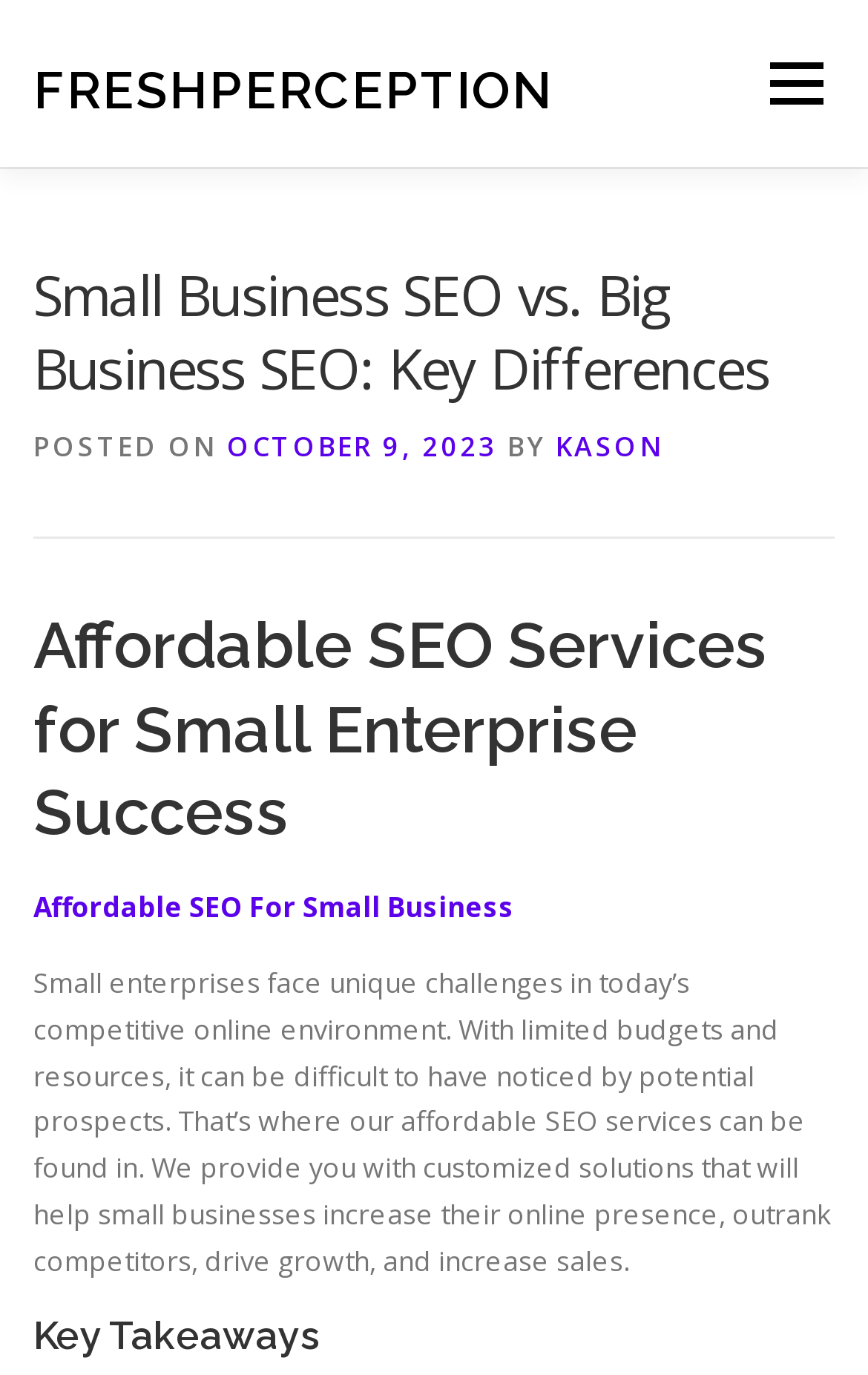Find the bounding box coordinates for the element described here: "October 9, 2023".

[0.262, 0.311, 0.573, 0.338]